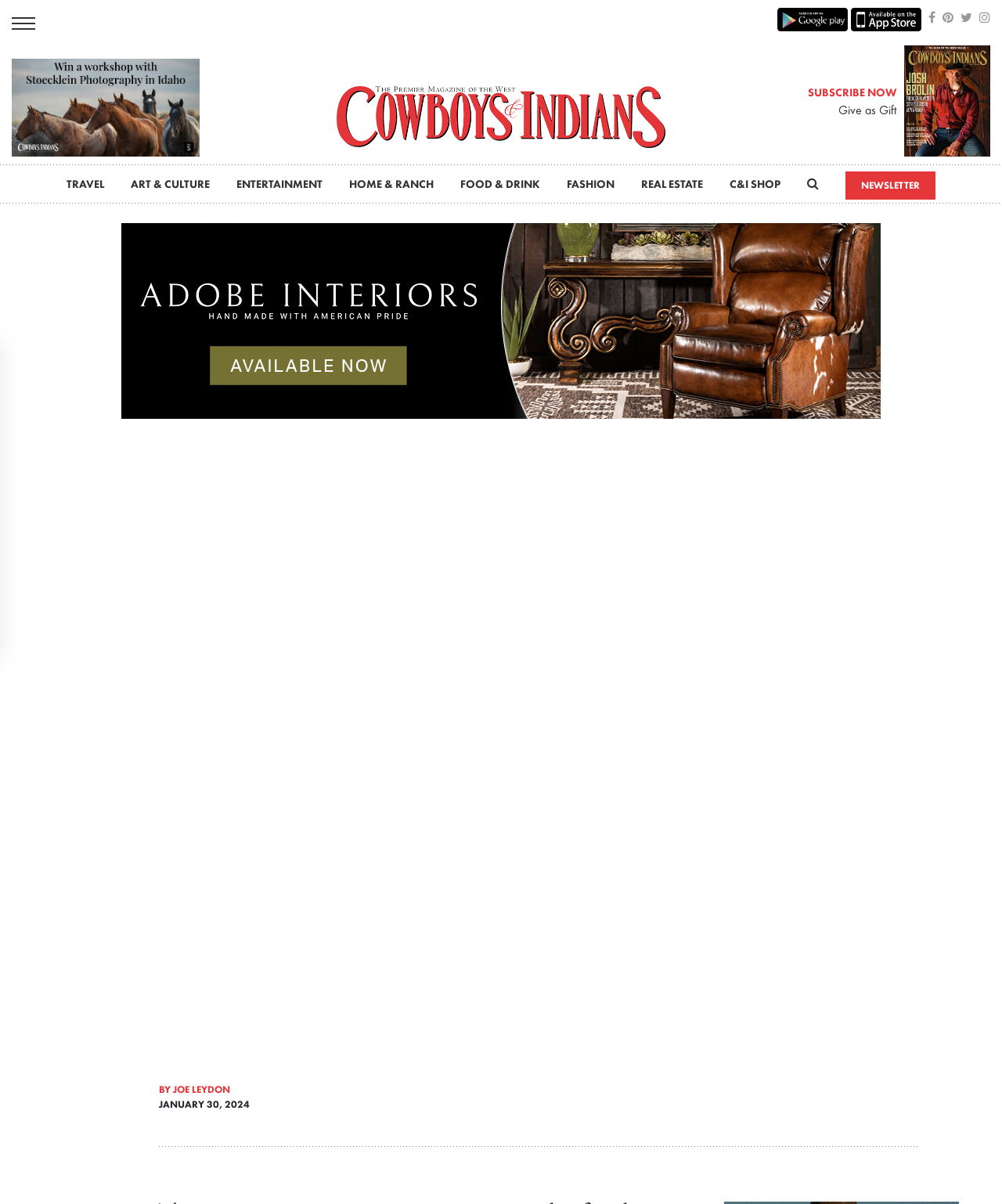How many social media links are present at the top of the webpage?
Give a detailed response to the question by analyzing the screenshot.

I counted the number of social media links at the top of the webpage, which are represented by icons such as '', '', '', and ''. There are four social media links in total.